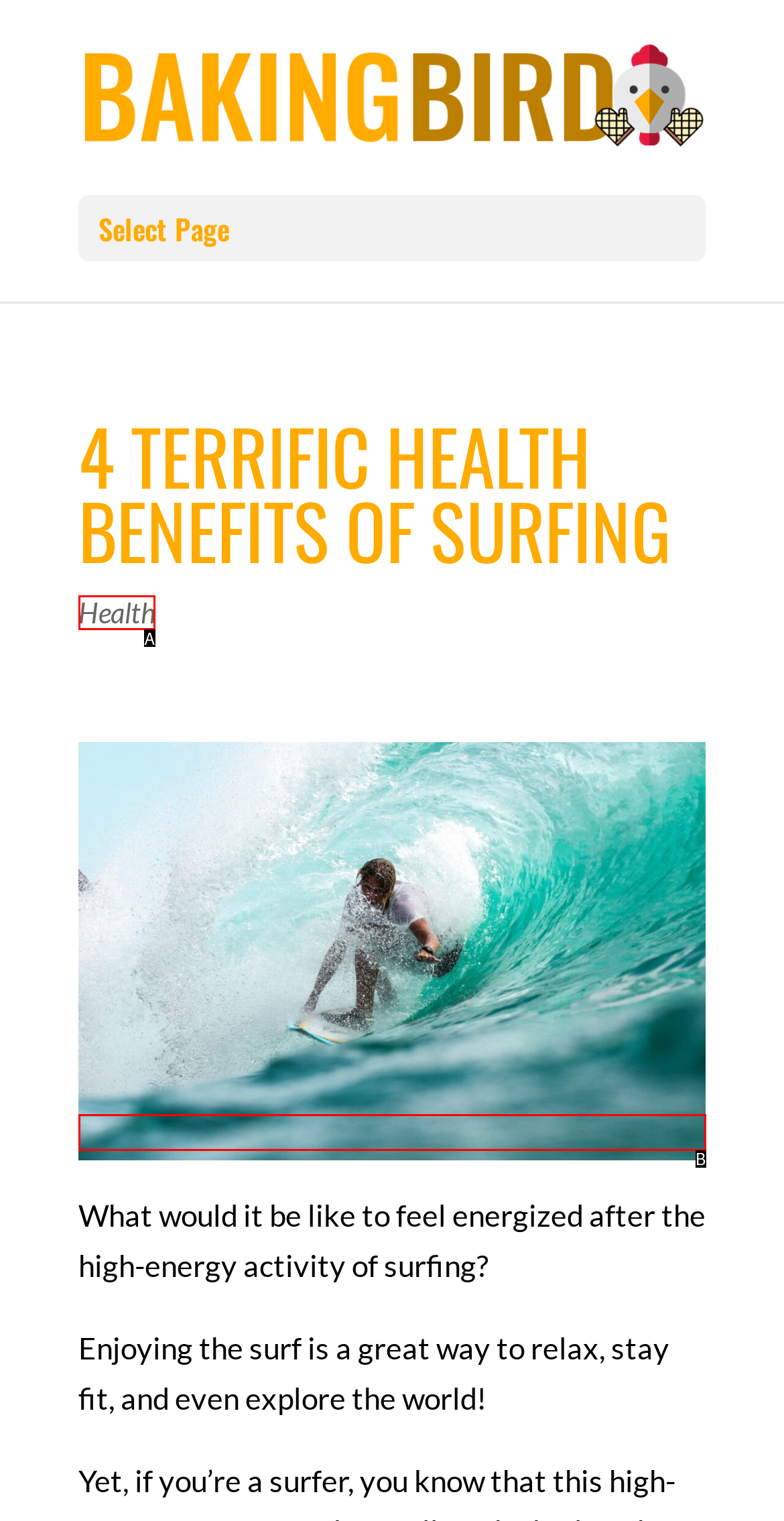Based on the given description: Health, determine which HTML element is the best match. Respond with the letter of the chosen option.

A